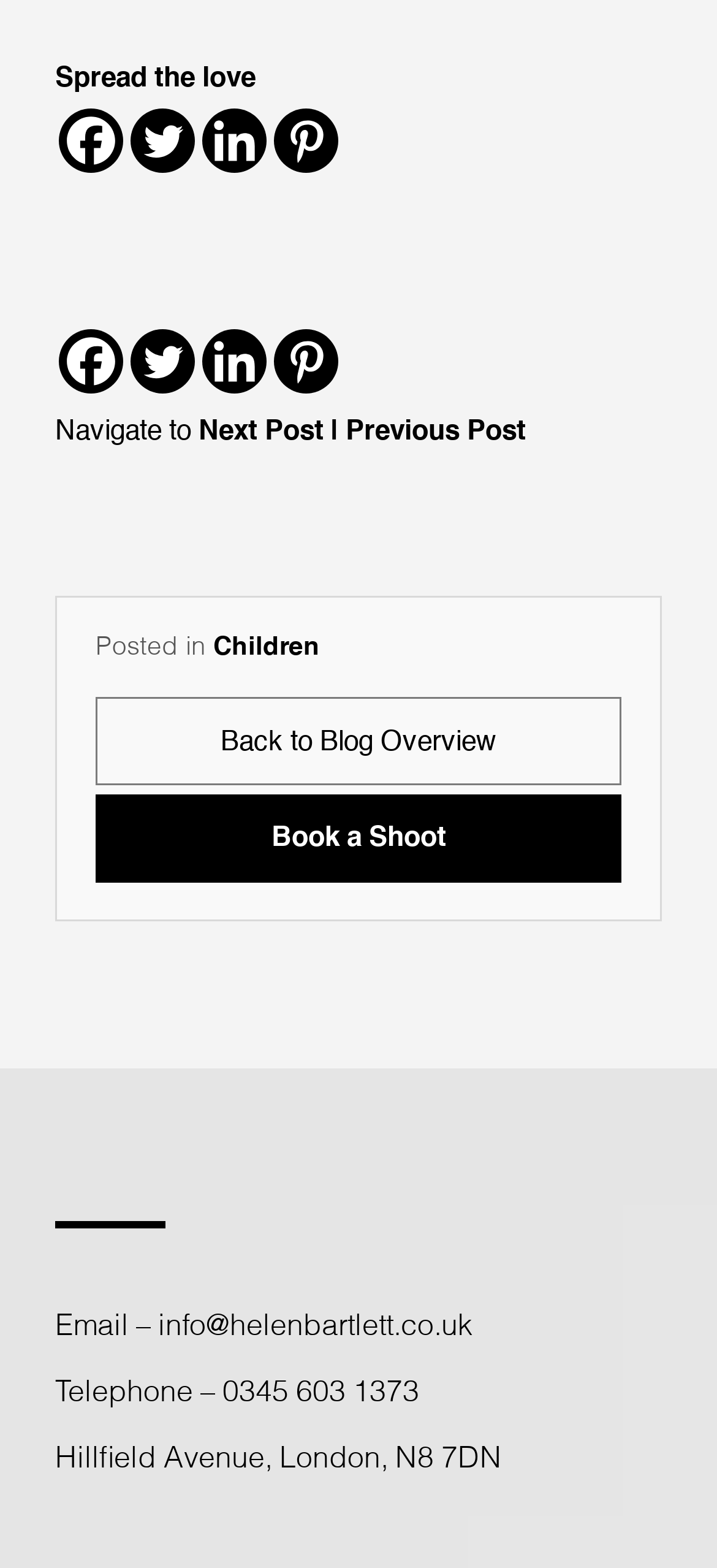Can you find the bounding box coordinates for the element that needs to be clicked to execute this instruction: "View posts in Children category"? The coordinates should be given as four float numbers between 0 and 1, i.e., [left, top, right, bottom].

[0.297, 0.405, 0.446, 0.421]